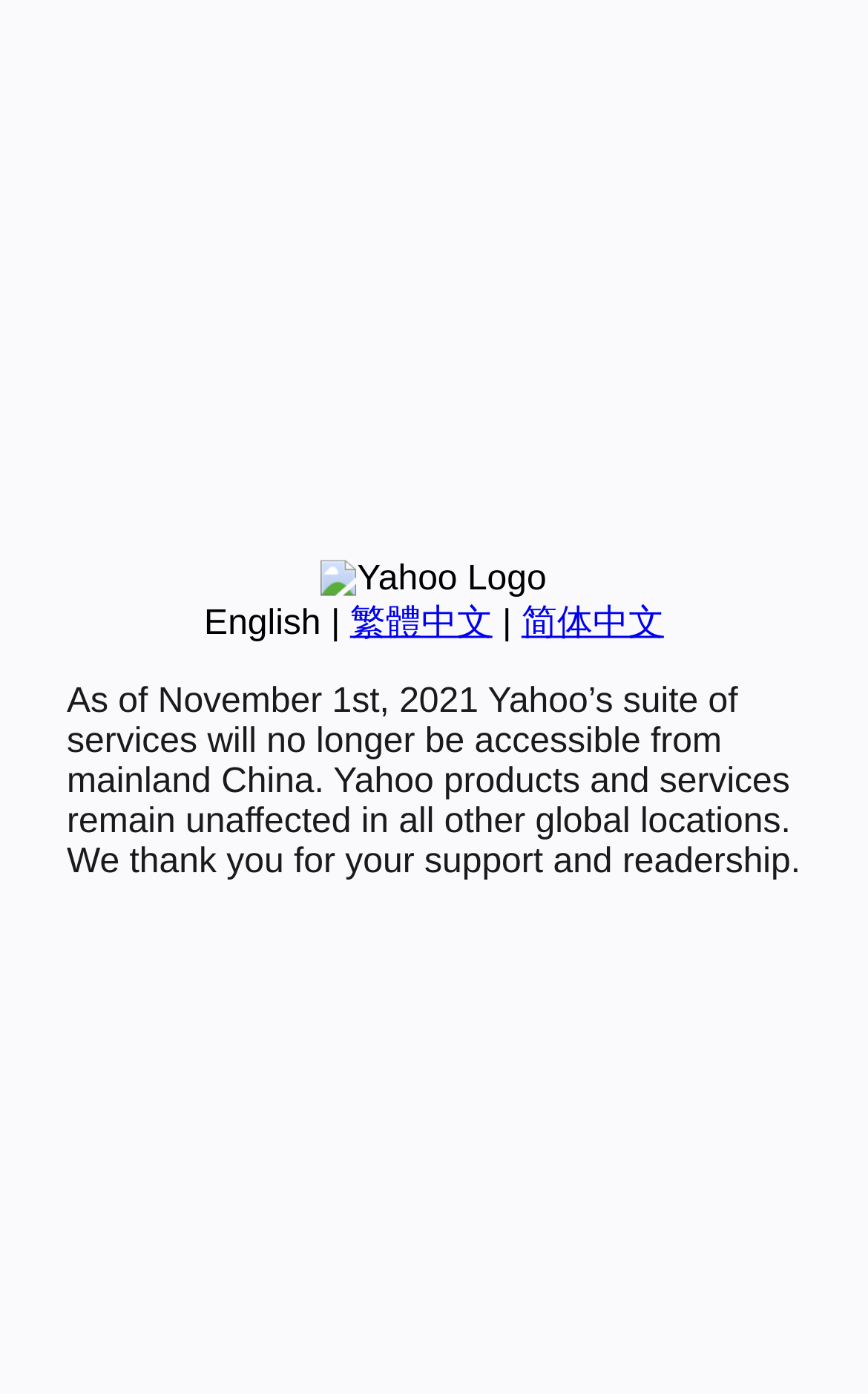Predict the bounding box of the UI element based on this description: "简体中文".

[0.601, 0.434, 0.765, 0.461]